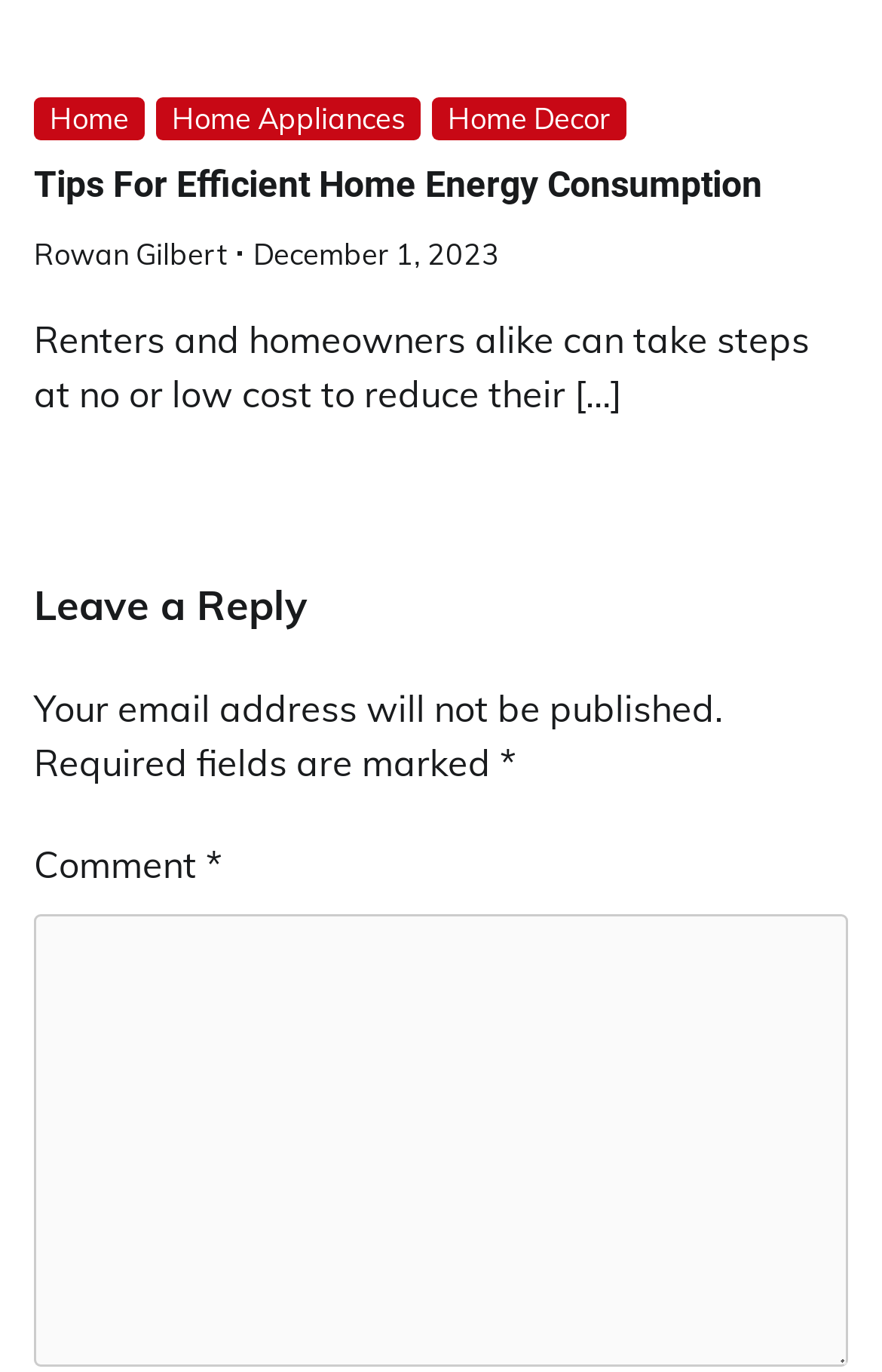What is required to leave a reply?
From the image, respond using a single word or phrase.

Comment and email